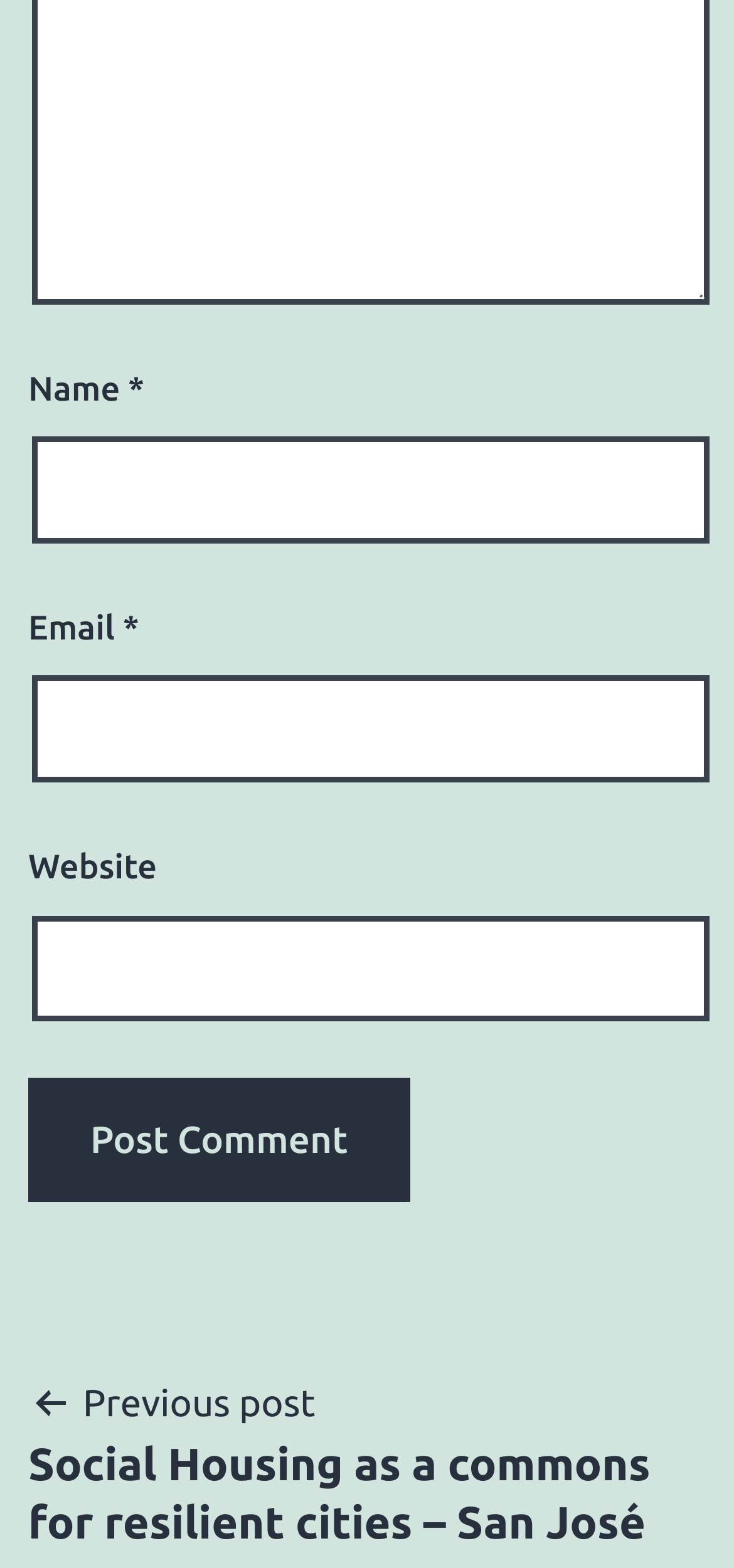Is the 'Website' field mandatory?
Look at the image and respond with a one-word or short phrase answer.

No